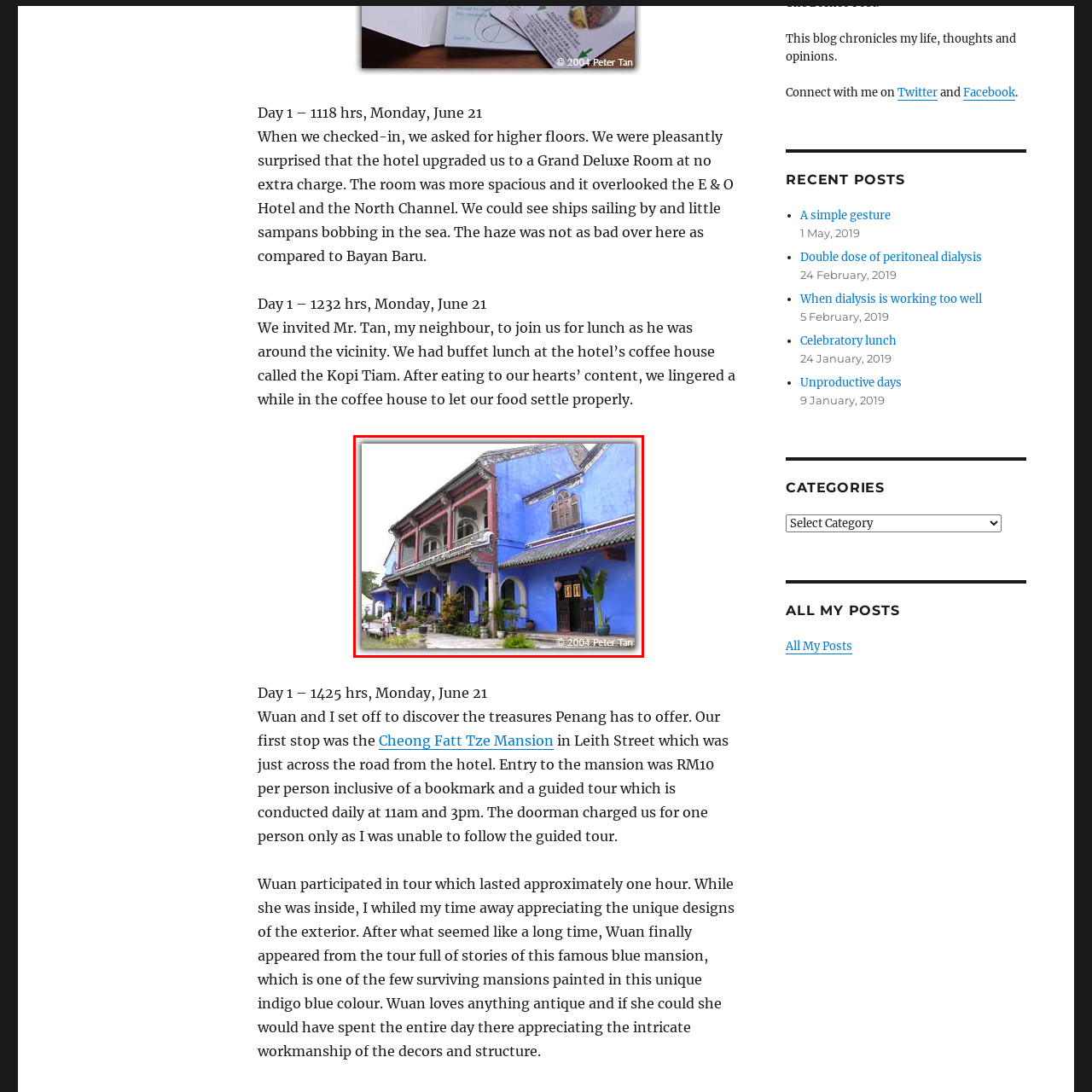Deliver a detailed account of the image that lies within the red box.

This image showcases the stunning exterior of the Cheong Fatt Tze Mansion, also known as the Blue Mansion, located in Penang, Malaysia. The building is renowned for its unique indigo blue facade, which is characteristic of its architectural style. The mansion features intricate detailing, including ornate windows and balcony designs, surrounded by lush greenery and decorative plants that enhance its historic charm. Visitors often admire the blend of cultural influences in the structure, reflecting the rich history of the region. The image captures the essence of this historical site, which offers guided tours for those interested in learning more about its heritage and the stories behind its iconic blue color.